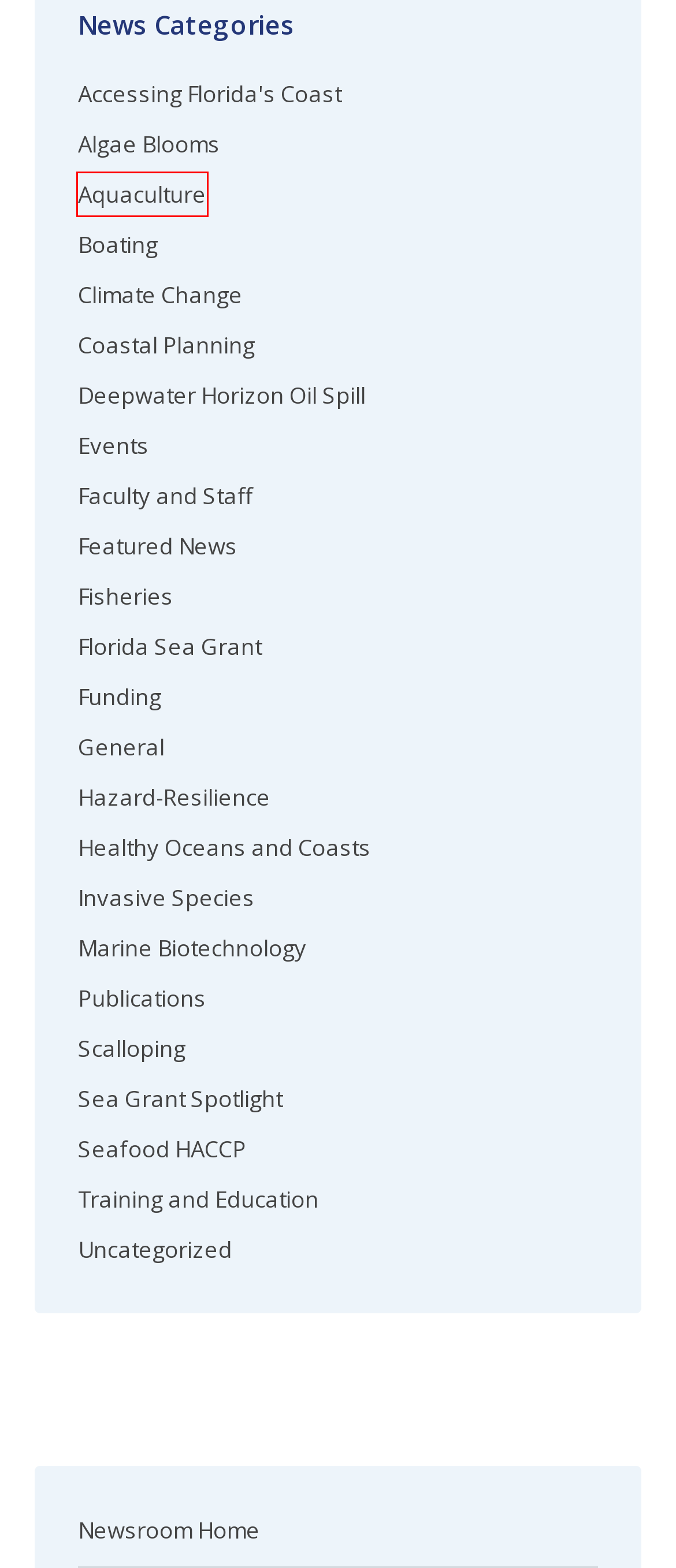Given a webpage screenshot featuring a red rectangle around a UI element, please determine the best description for the new webpage that appears after the element within the bounding box is clicked. The options are:
A. Funding Archives - Florida Sea Grant
B. Training and Education Archives - Florida Sea Grant
C. Coastal Planning Archives - Florida Sea Grant
D. Faculty and Staff Archives - Florida Sea Grant
E. Aquaculture Archives - Florida Sea Grant
F. Sea Grant Spotlight Archives - Florida Sea Grant
G. Deepwater Horizon Oil Spill Archives - Florida Sea Grant
H. Hazard-Resilience Archives - Florida Sea Grant

E